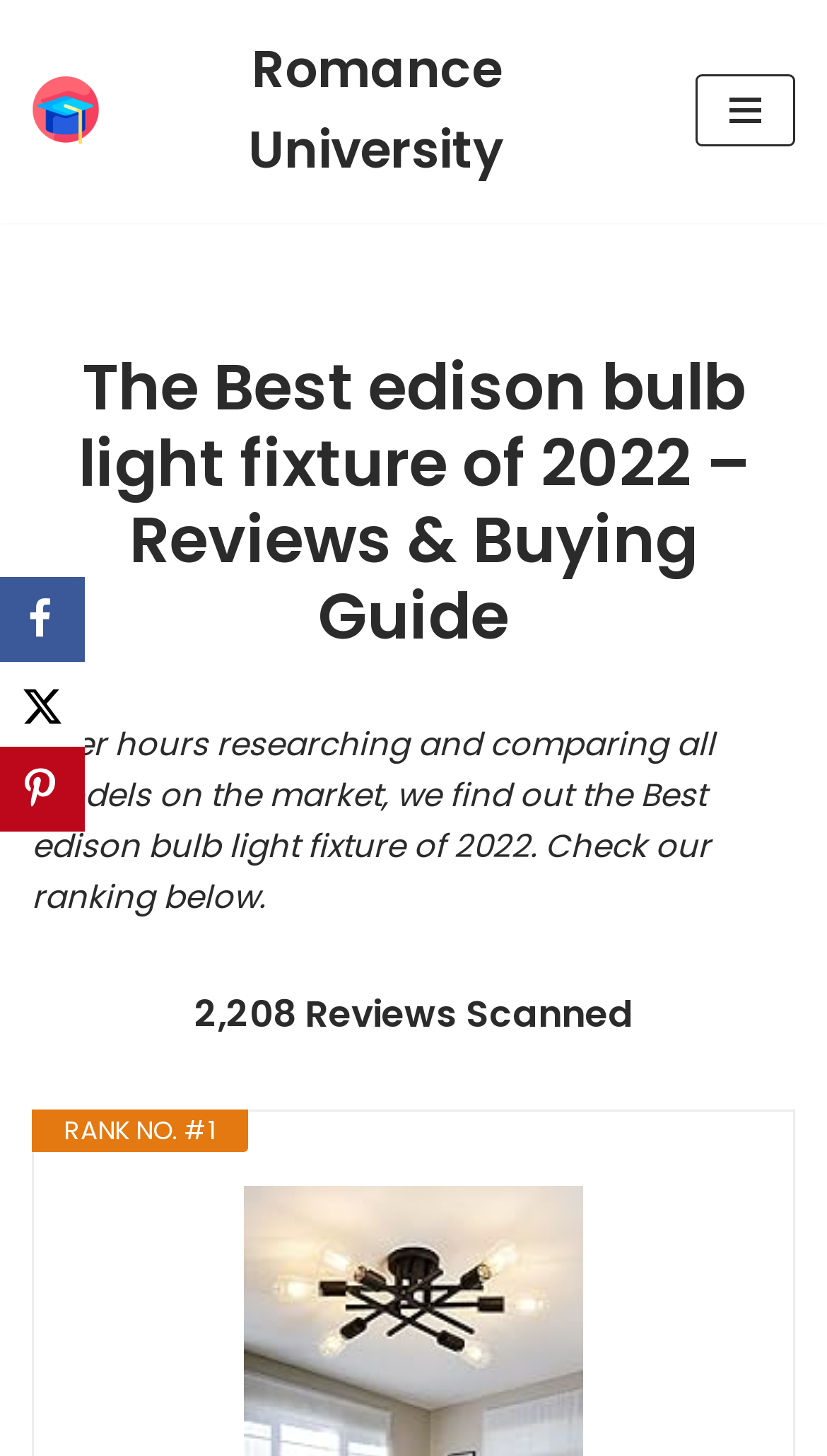What is the current ranking of the top Edison bulb light fixture?
Refer to the image and respond with a one-word or short-phrase answer.

#1